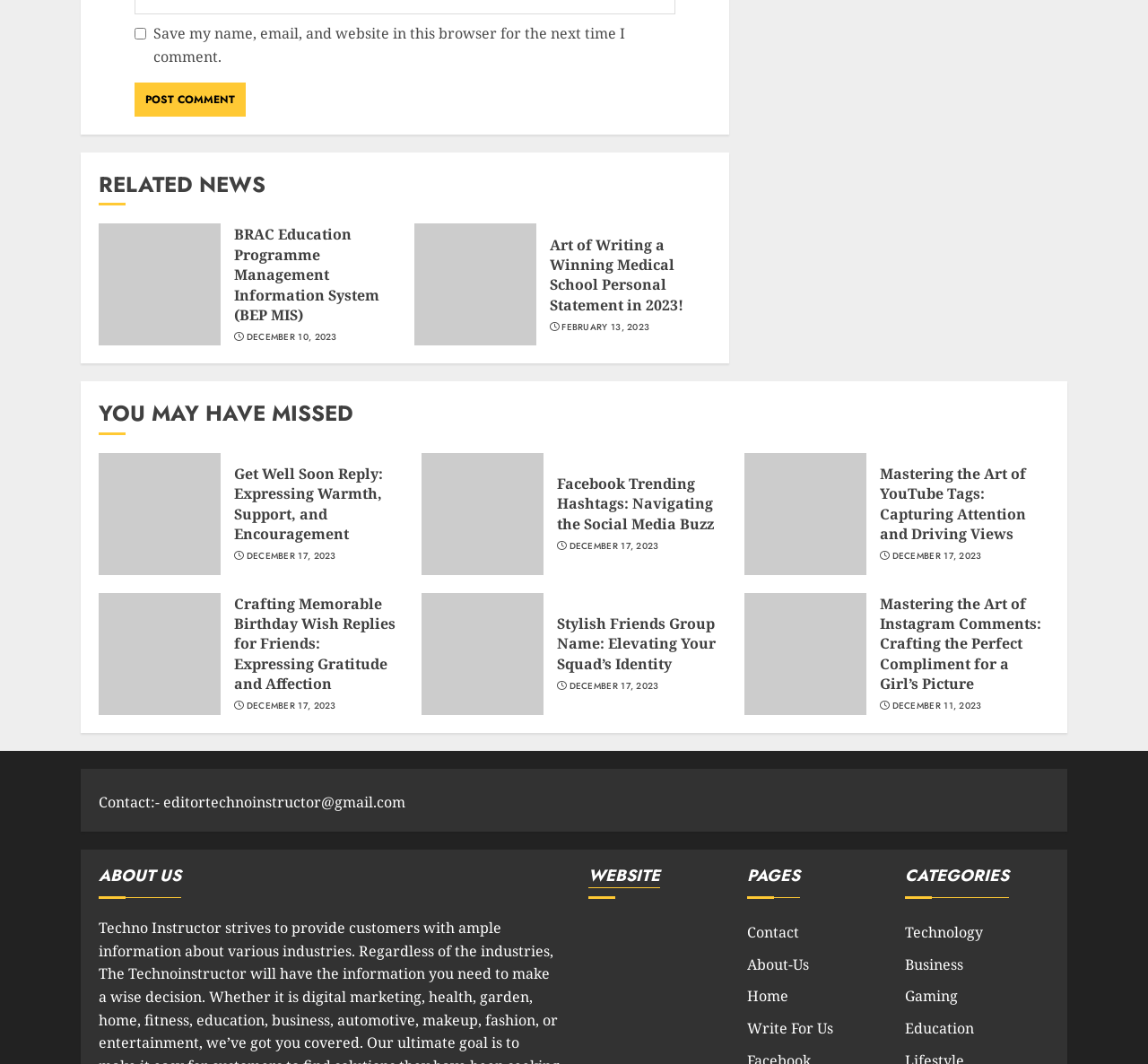Please identify the bounding box coordinates of where to click in order to follow the instruction: "Check the related news".

[0.086, 0.16, 0.62, 0.193]